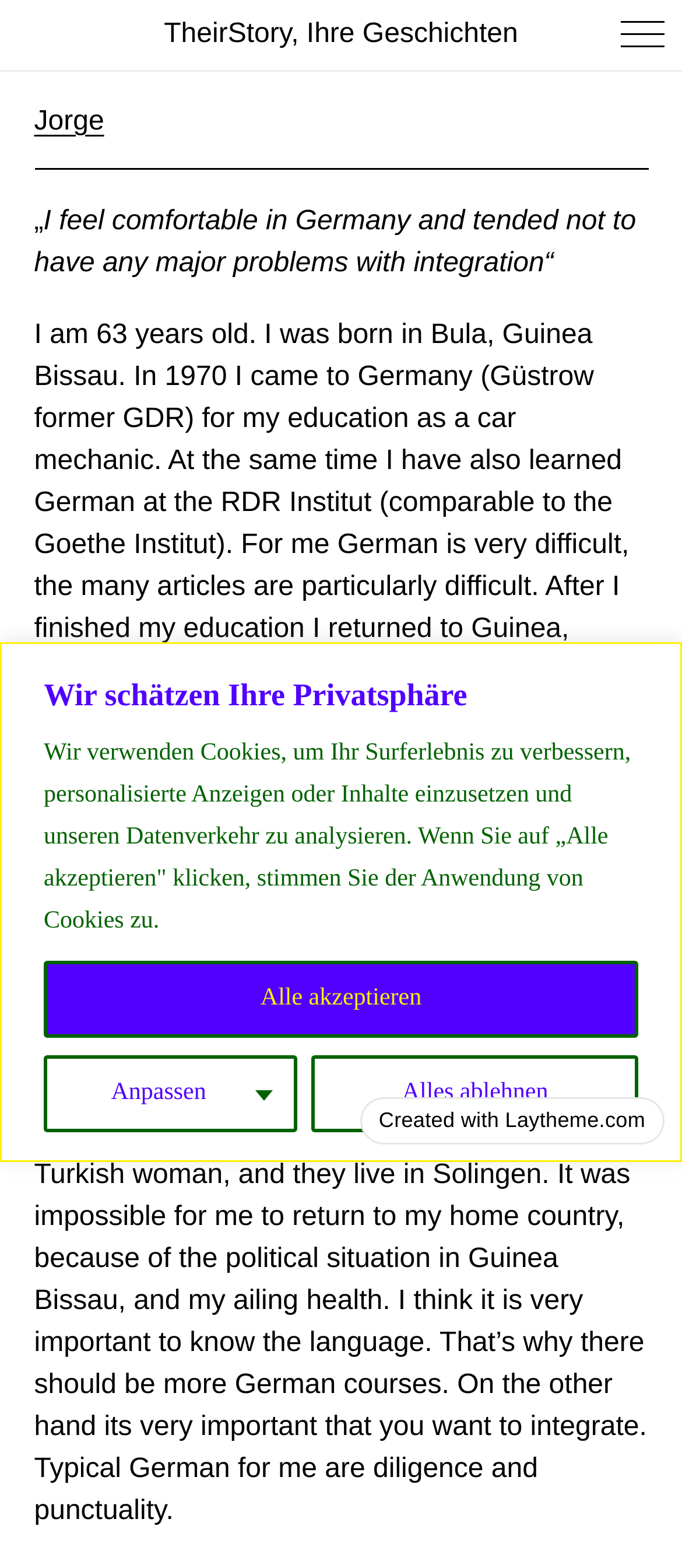What is the language that Jorge found difficult to learn?
Please give a detailed and elaborate answer to the question based on the image.

The answer can be found in the StaticText element 'For me German is very difficult, the many articles are particularly difficult.' which is part of the interview text.